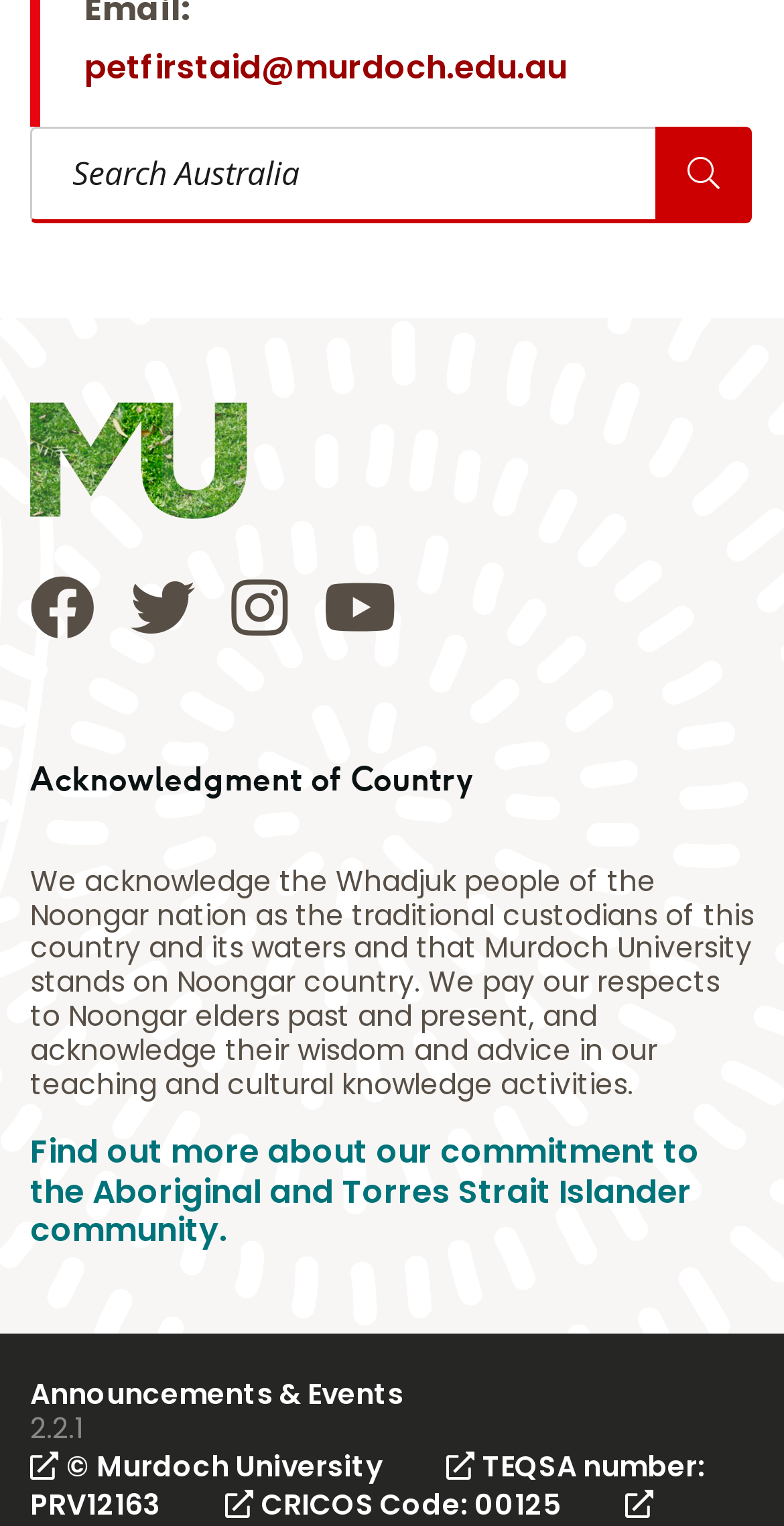Extract the bounding box coordinates for the described element: "title="Youtube"". The coordinates should be represented as four float numbers between 0 and 1: [left, top, right, bottom].

[0.413, 0.377, 0.505, 0.419]